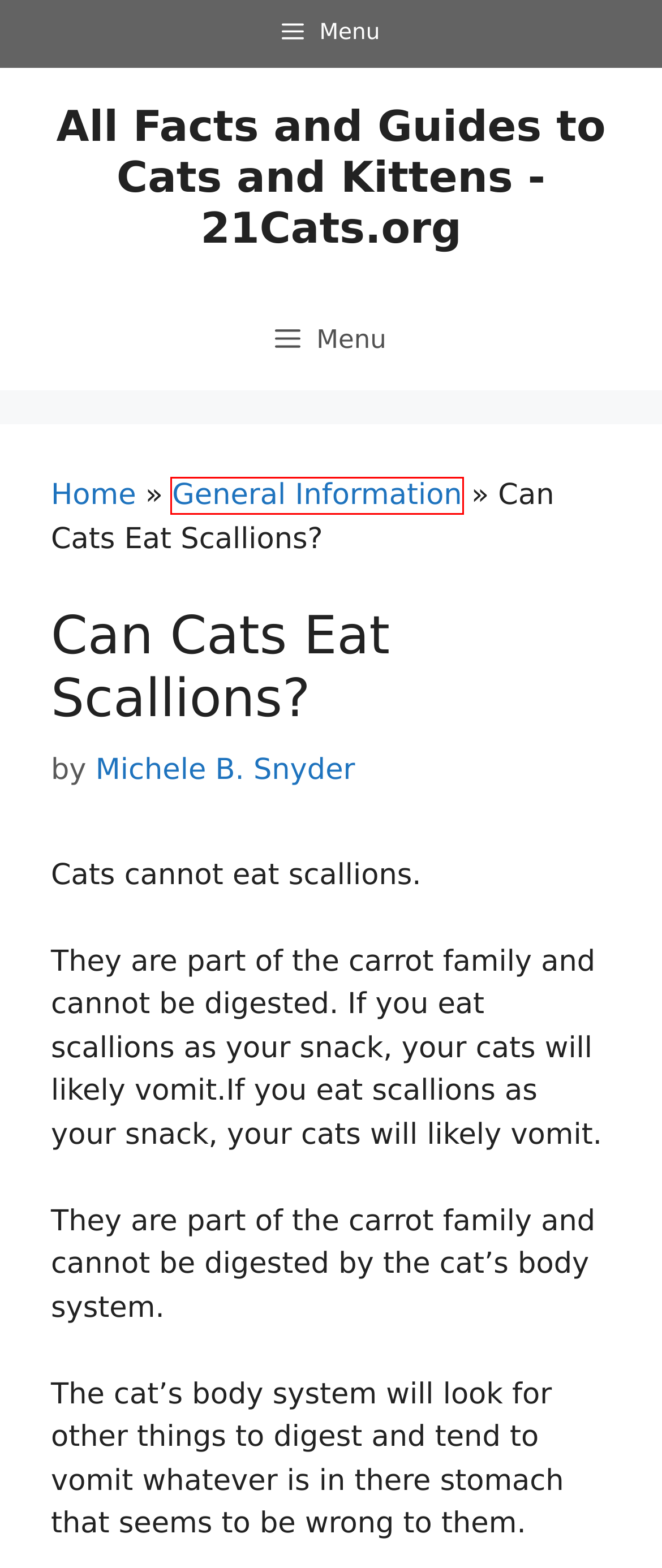View the screenshot of the webpage containing a red bounding box around a UI element. Select the most fitting webpage description for the new page shown after the element in the red bounding box is clicked. Here are the candidates:
A. Can Bengal Cats Be Indoor Outdoor Cats? - 21Cats.org
B. General Information - 21Cats.org
C. Cats - 21Cats.org
D. Breeds - 21Cats.org
E. Health & Care - 21Cats.org
F. Do Bengal Cats Destroy Furniture? - 21Cats.org
G. Can Cats Eat Sugar Cookies? - 21Cats.org
H. All Facts and Guides to Cats and Kittens - 21Cats.org

B